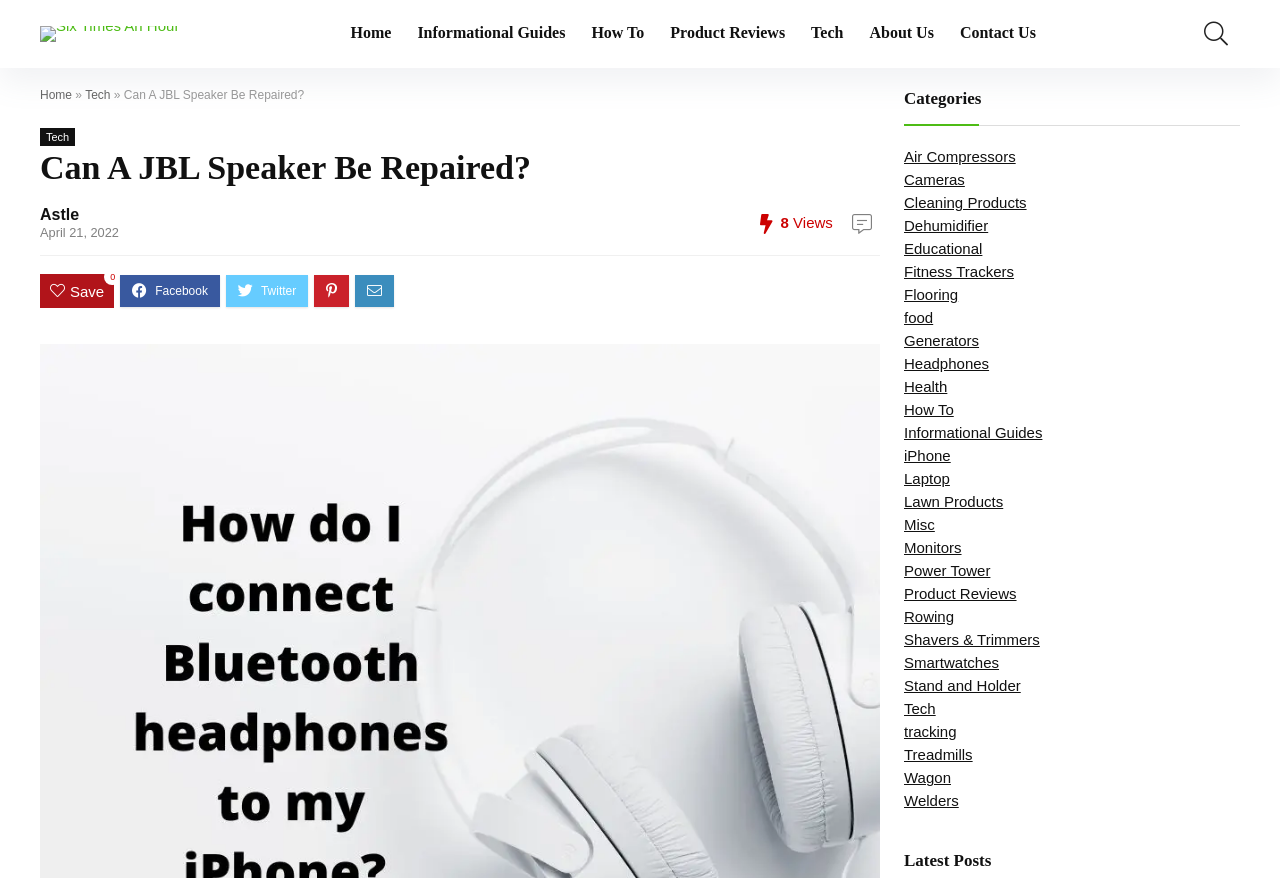Highlight the bounding box coordinates of the element you need to click to perform the following instruction: "Visit the 'Tech' category."

[0.624, 0.017, 0.669, 0.06]